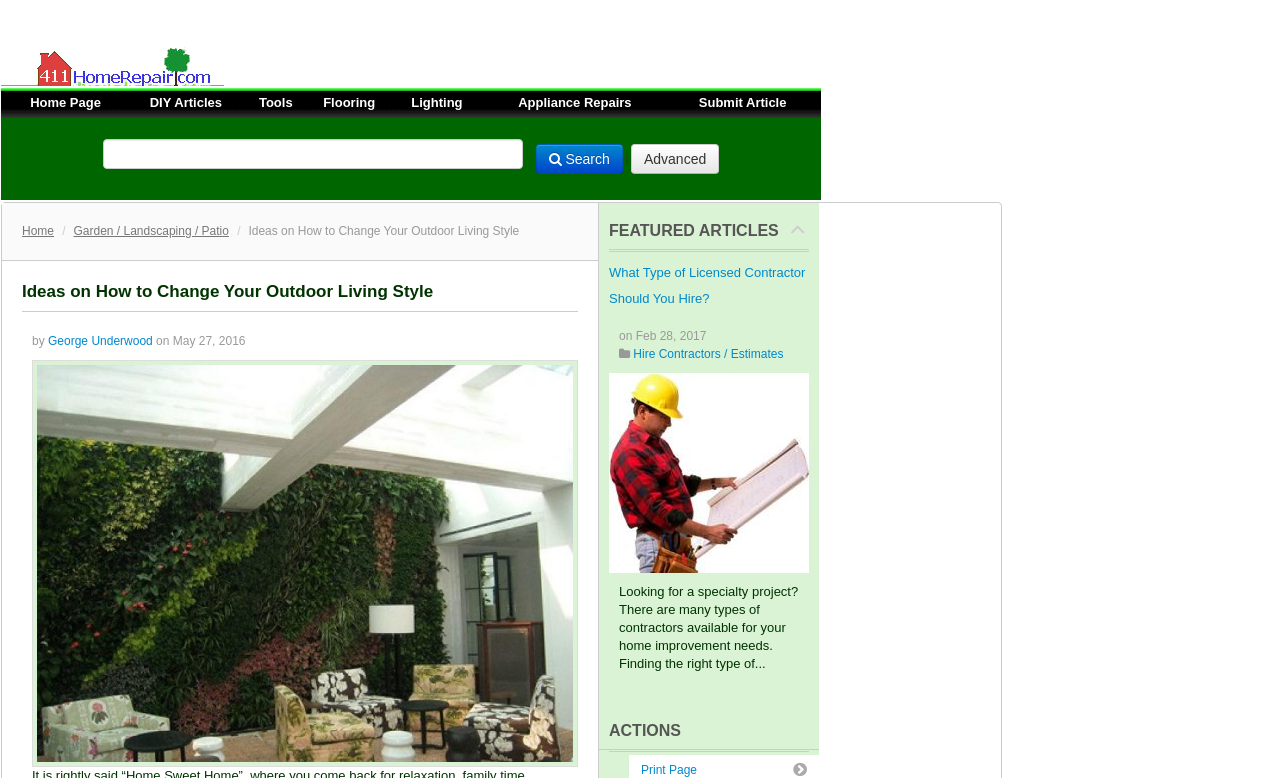Your task is to find and give the main heading text of the webpage.

Ideas on How to Change Your Outdoor Living Style